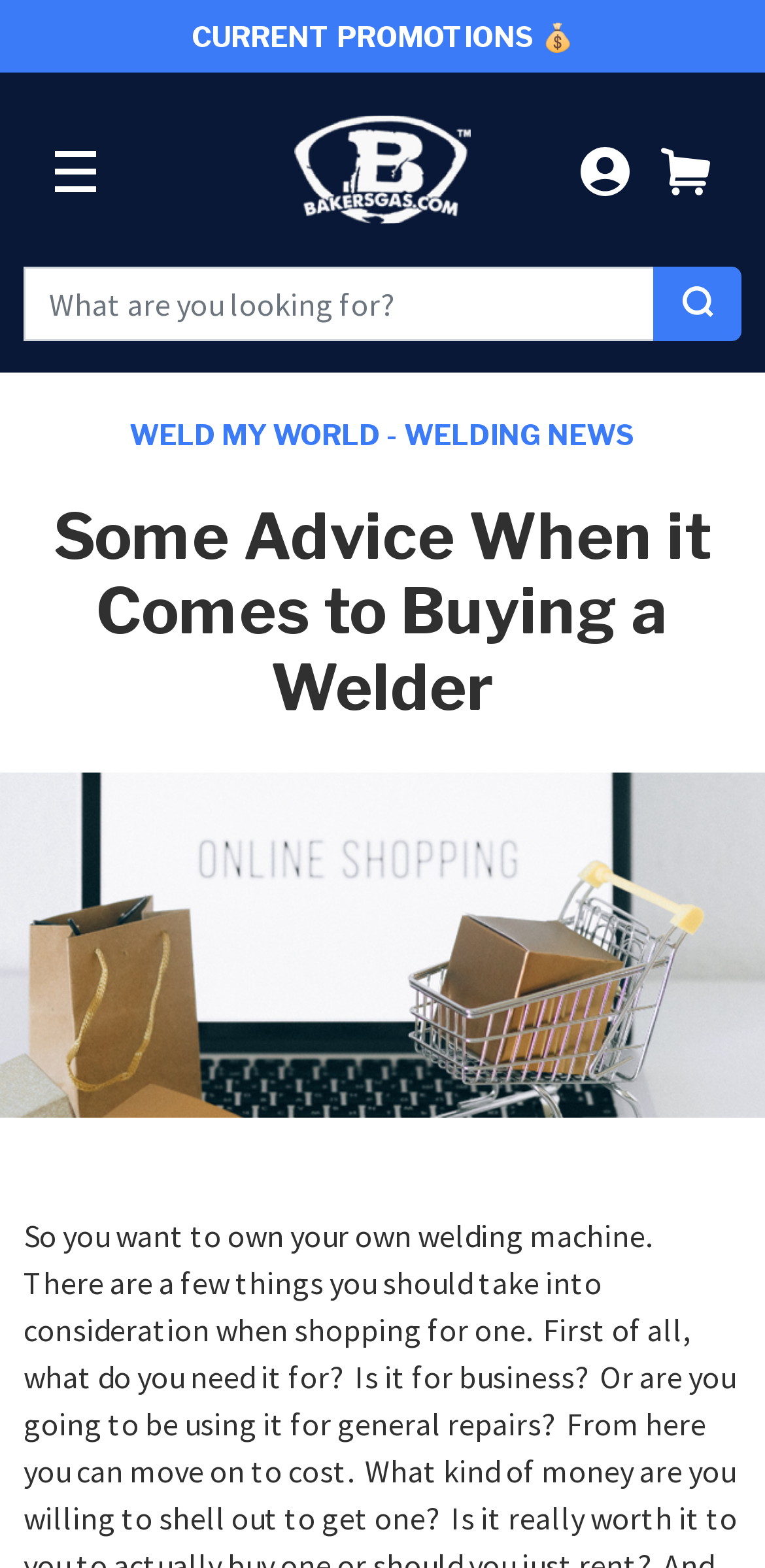Using floating point numbers between 0 and 1, provide the bounding box coordinates in the format (top-left x, top-left y, bottom-right x, bottom-right y). Locate the UI element described here: Grinding and Metalworking

[0.0, 0.436, 0.846, 0.501]